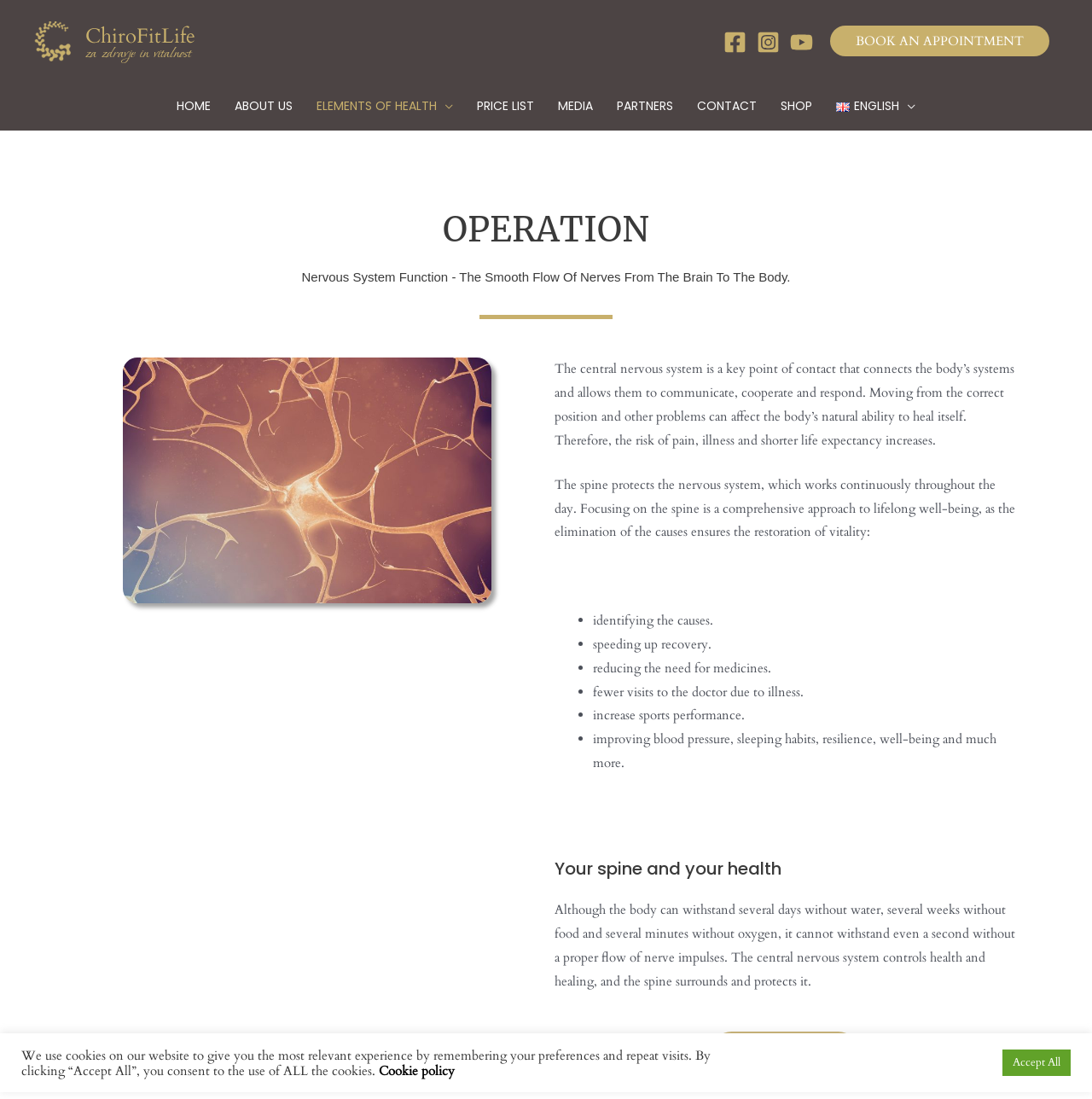Show the bounding box coordinates of the region that should be clicked to follow the instruction: "View the PRICE LIST."

[0.426, 0.086, 0.5, 0.106]